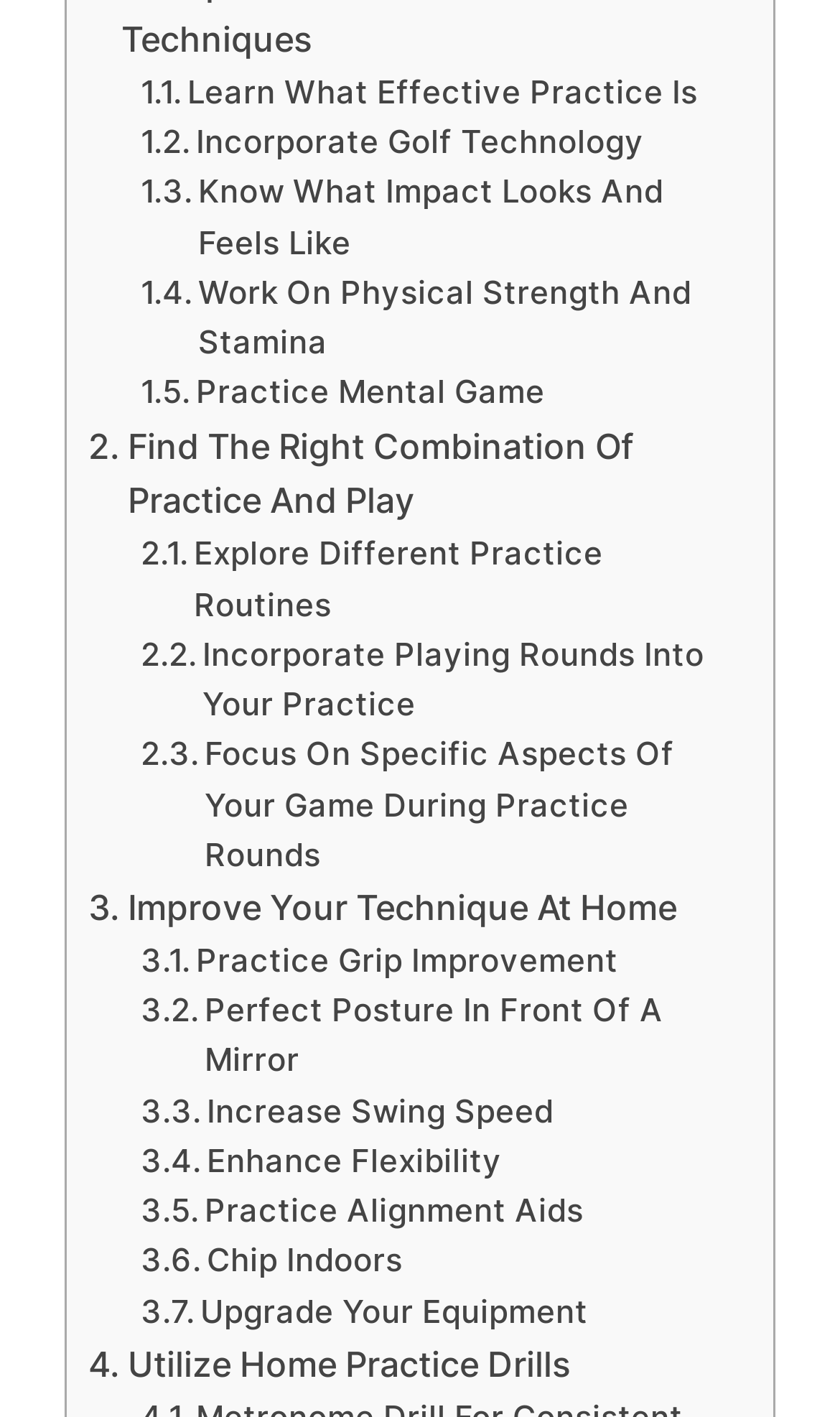Please specify the bounding box coordinates of the element that should be clicked to execute the given instruction: 'Know what impact looks and feels like'. Ensure the coordinates are four float numbers between 0 and 1, expressed as [left, top, right, bottom].

[0.167, 0.119, 0.869, 0.19]